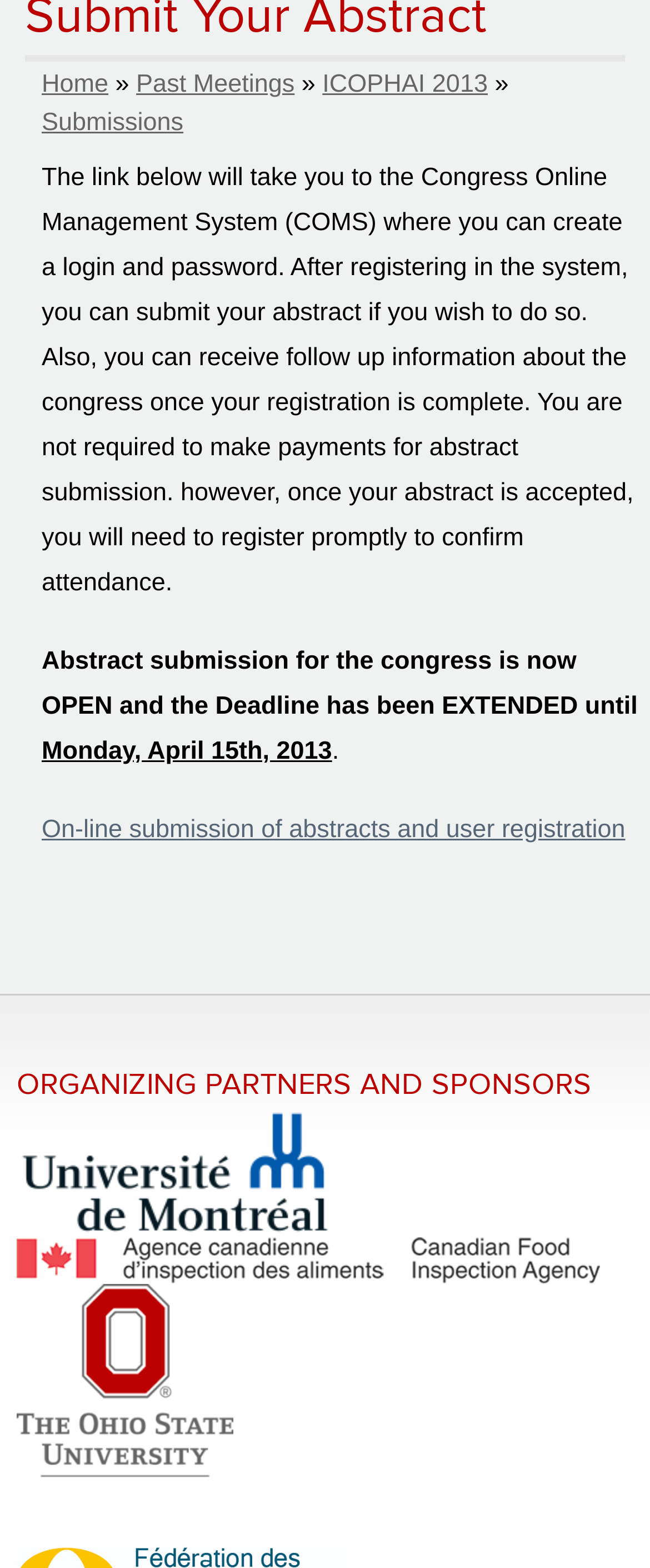Return the bounding box coordinates of the UI element that corresponds to this description: "ICOPHAI 2013". The coordinates must be given as four float numbers in the range of 0 and 1, [left, top, right, bottom].

[0.496, 0.045, 0.75, 0.063]